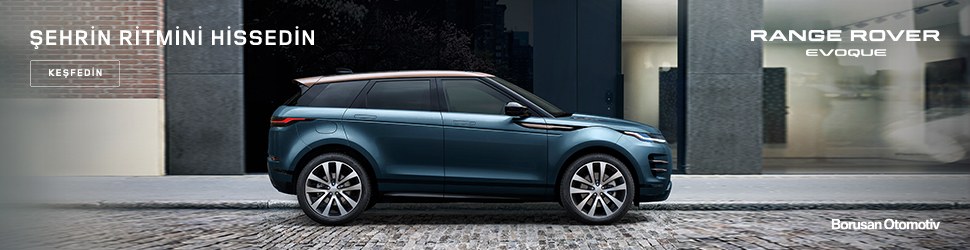What is the meaning of 'Keşfedin'?
Using the visual information, respond with a single word or phrase.

Discover